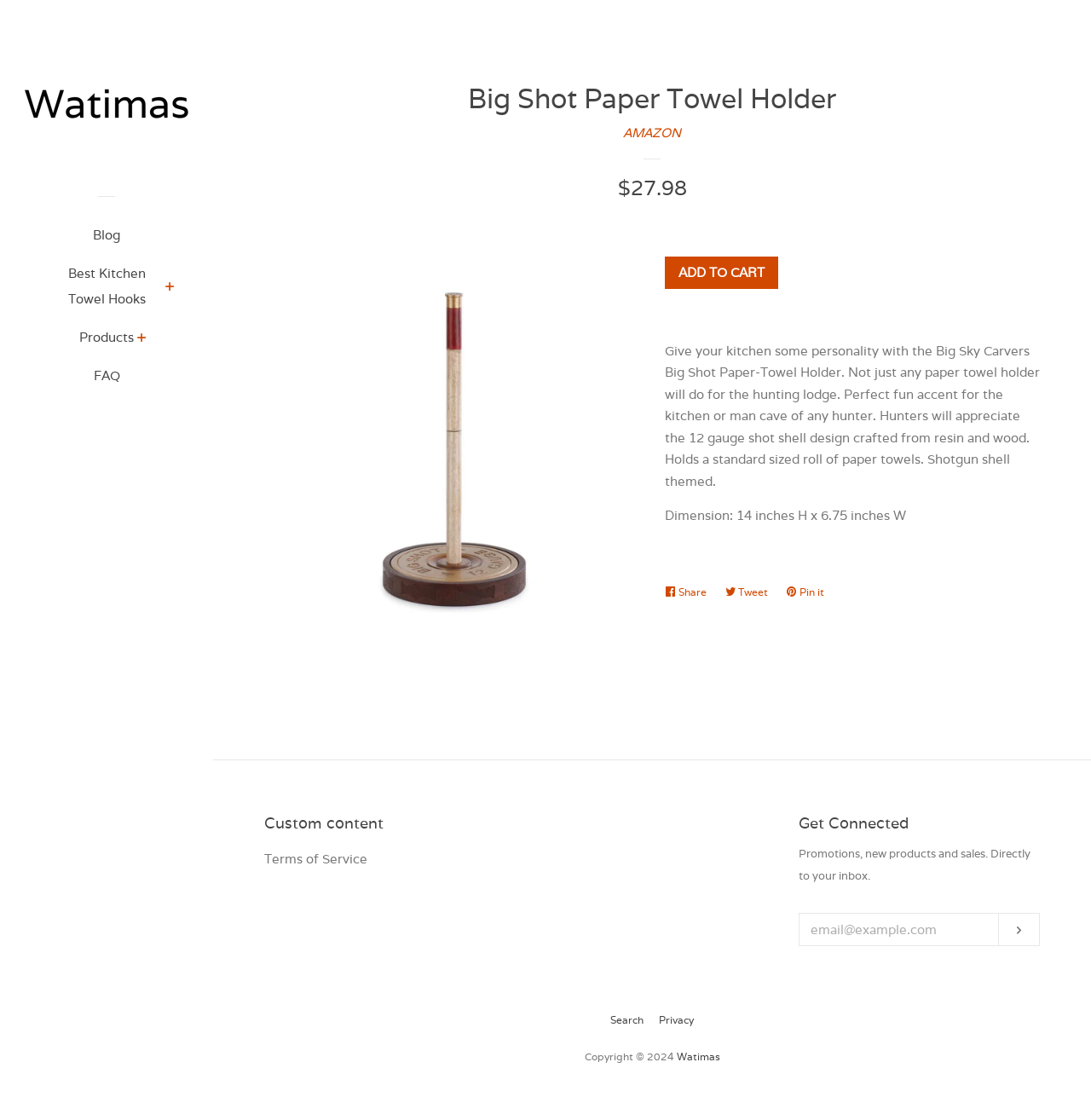Please specify the bounding box coordinates of the clickable section necessary to execute the following command: "Add the Big Shot Paper Towel Holder to cart".

[0.609, 0.229, 0.713, 0.258]